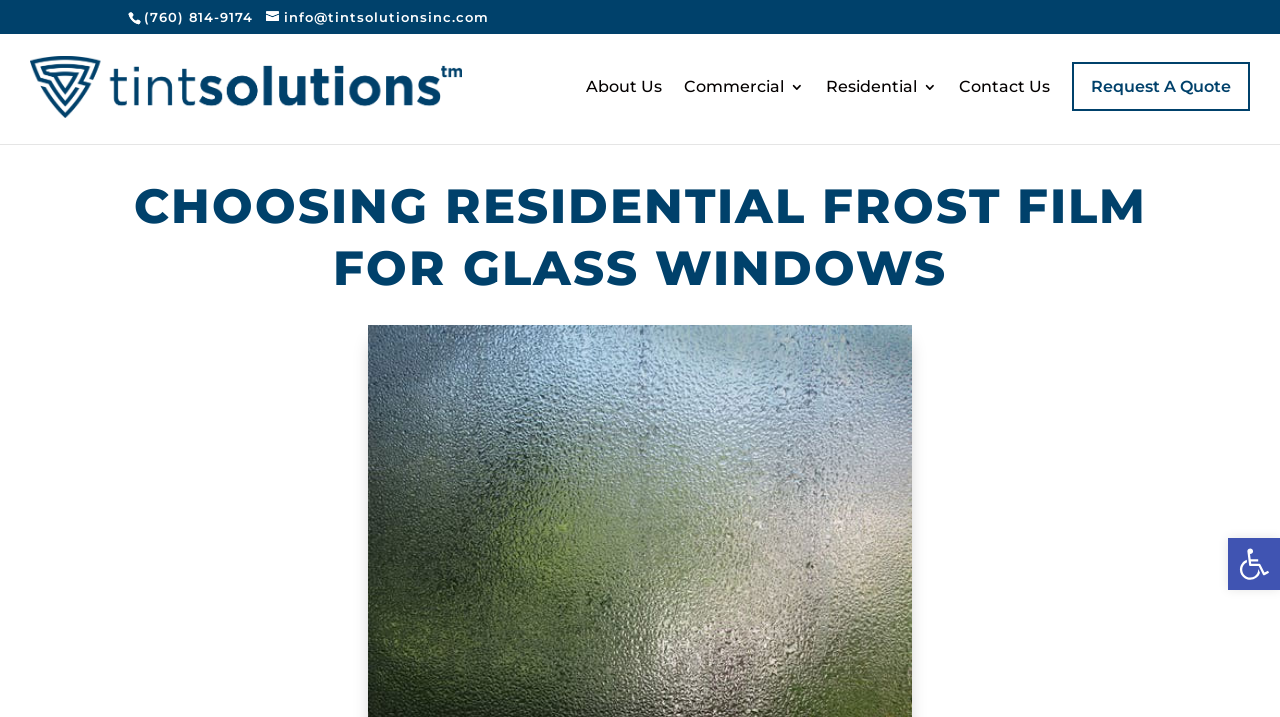Provide the bounding box coordinates of the area you need to click to execute the following instruction: "Send an email".

[0.208, 0.012, 0.382, 0.035]